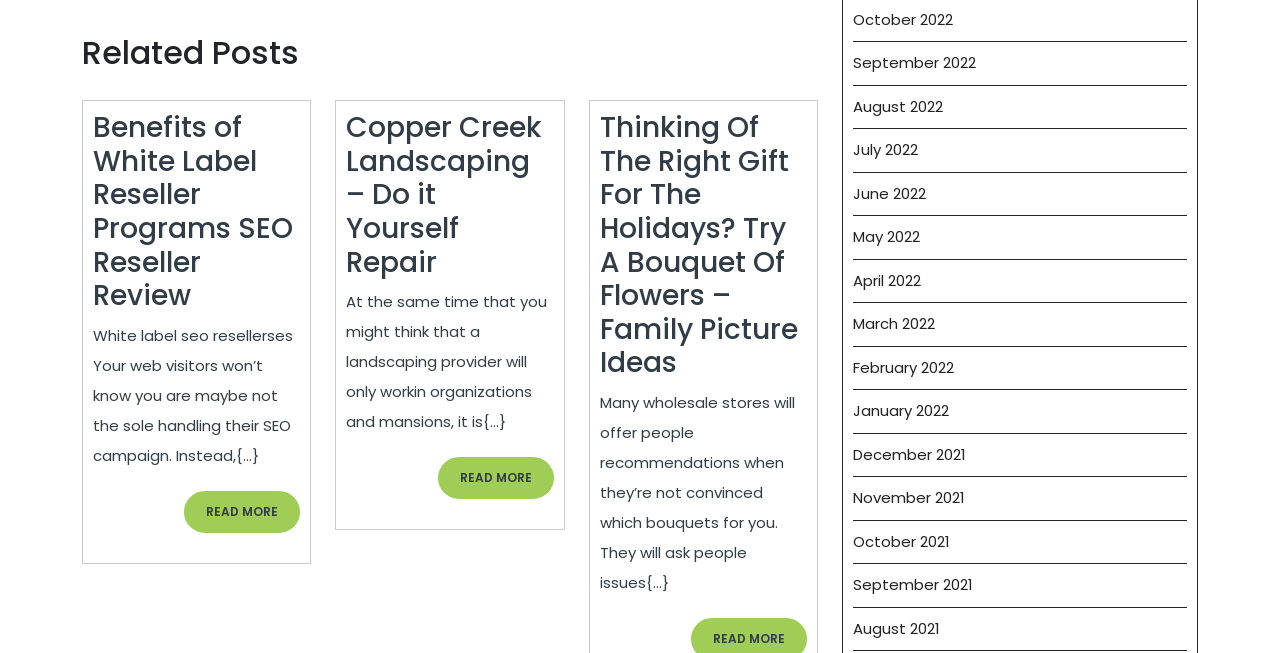Please provide the bounding box coordinate of the region that matches the element description: Divers with Disabilities. Coordinates should be in the format (top-left x, top-left y, bottom-right x, bottom-right y) and all values should be between 0 and 1.

None